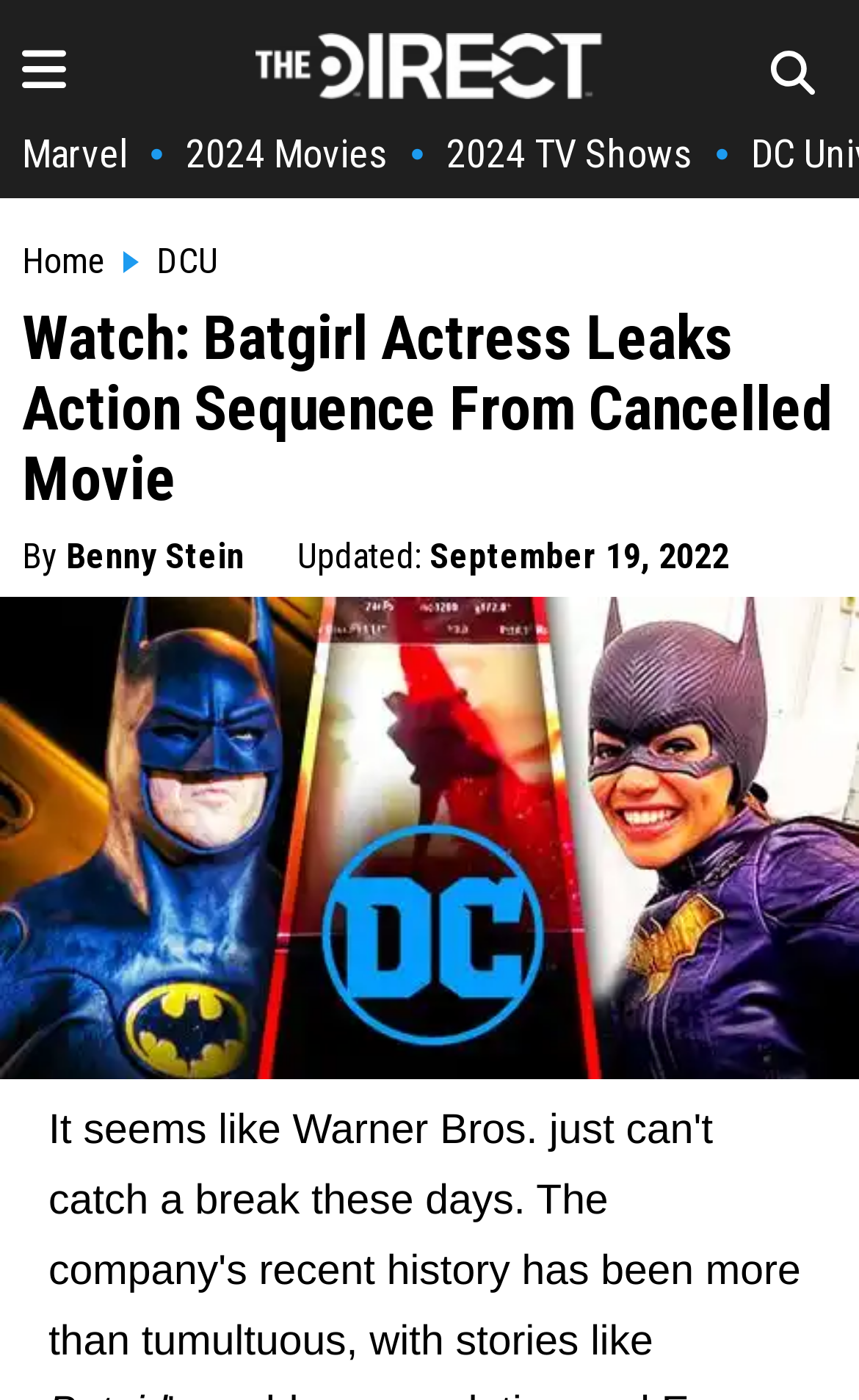When was the article updated?
We need a detailed and exhaustive answer to the question. Please elaborate.

The update time can be found by looking at the text 'Updated: September 19, 2022' on the webpage, which indicates when the article was last updated.